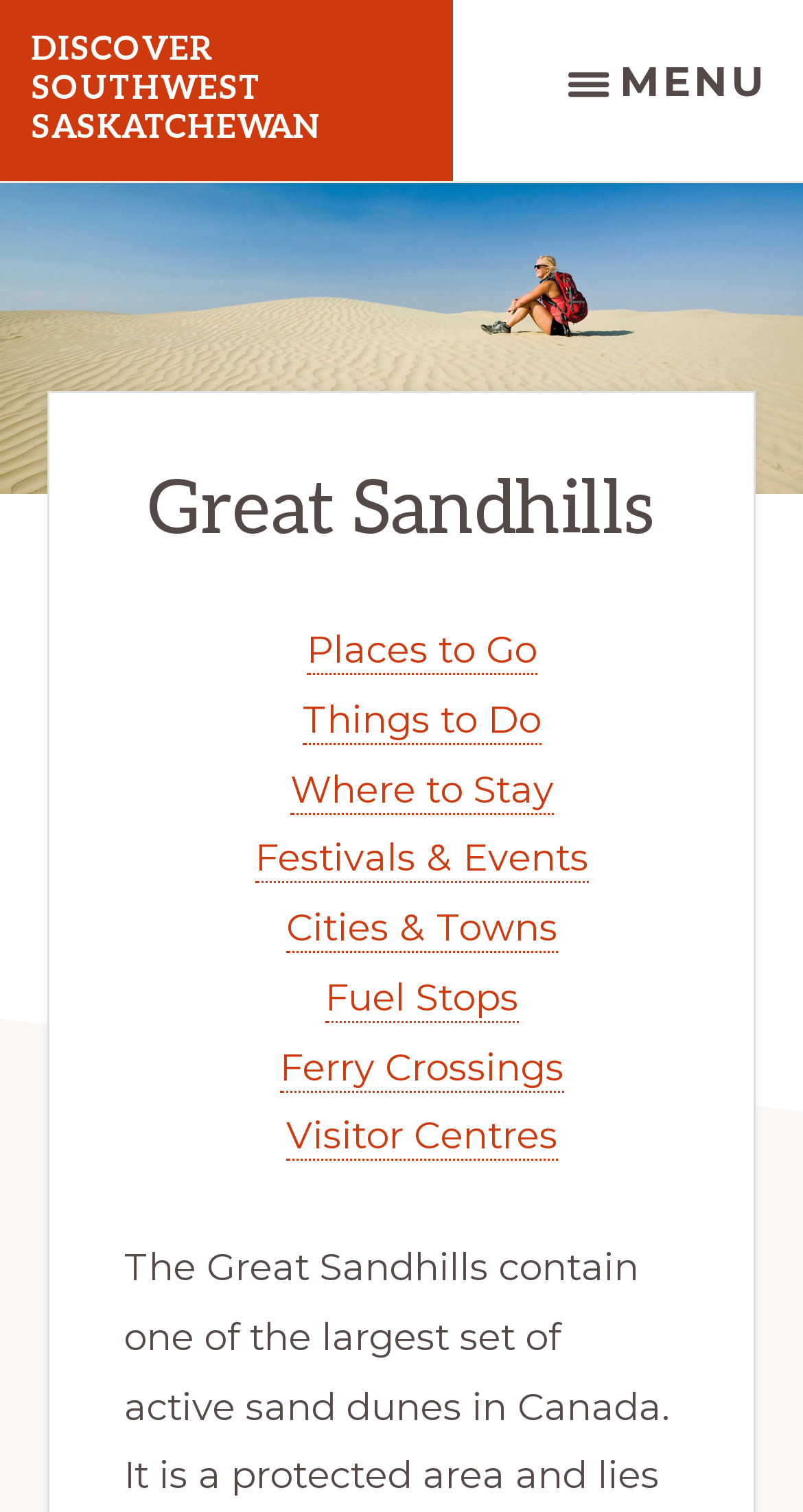Specify the bounding box coordinates of the area to click in order to execute this command: 'View alternatives'. The coordinates should consist of four float numbers ranging from 0 to 1, and should be formatted as [left, top, right, bottom].

None